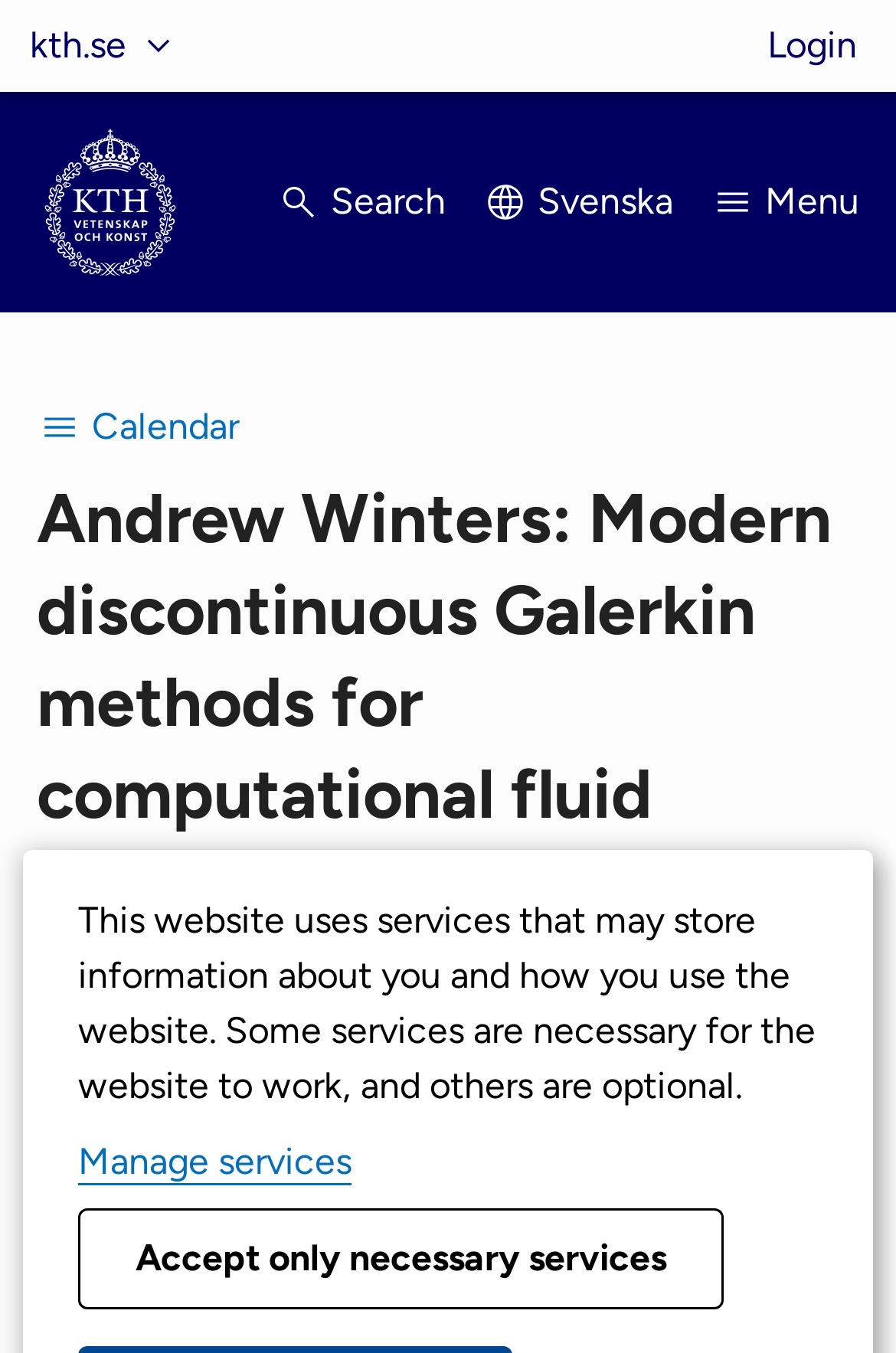How many navigation menus are there?
From the image, respond using a single word or phrase.

2